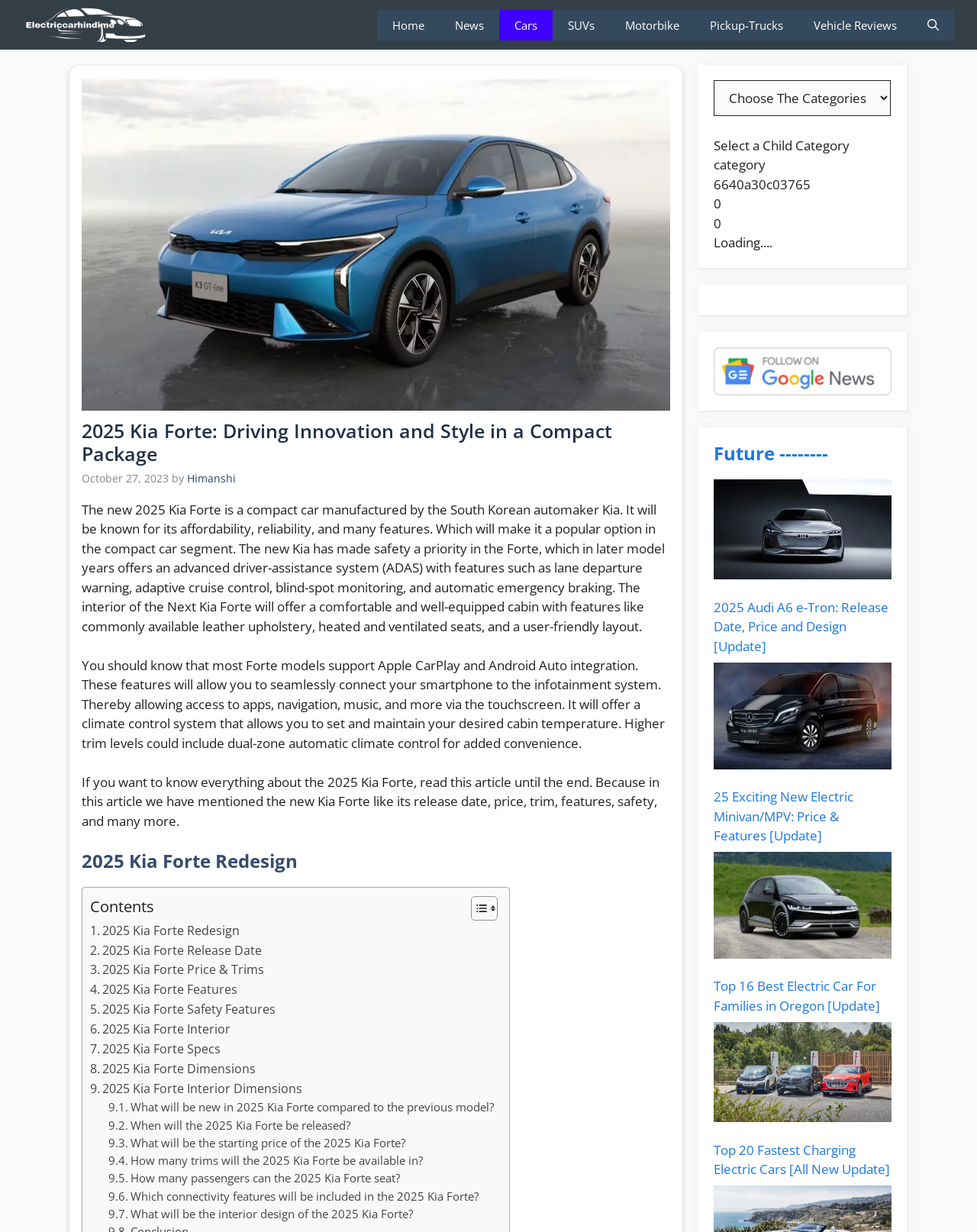Locate the bounding box coordinates of the area you need to click to fulfill this instruction: 'Open the search'. The coordinates must be in the form of four float numbers ranging from 0 to 1: [left, top, right, bottom].

[0.934, 0.008, 0.977, 0.033]